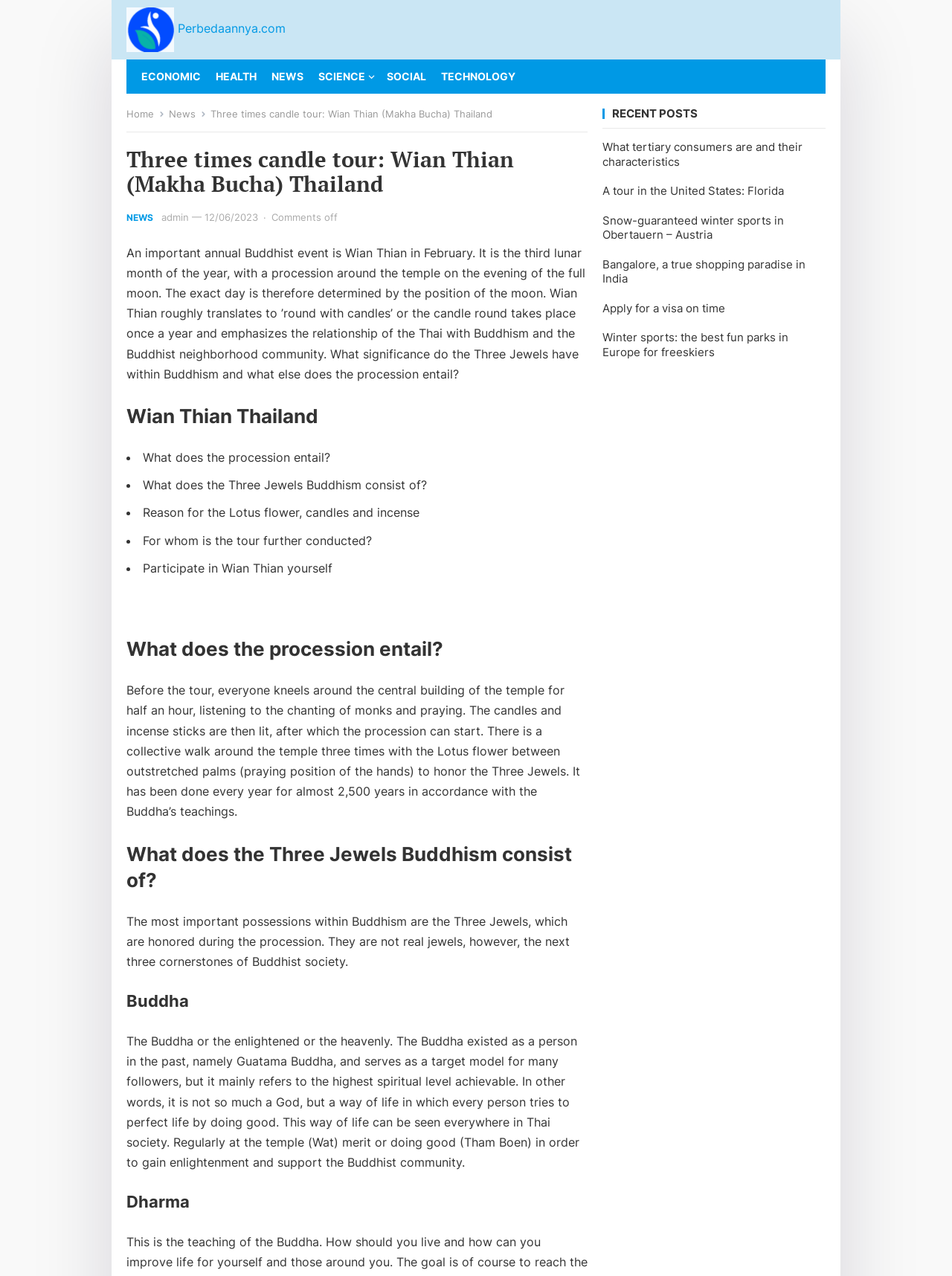Describe all significant elements and features of the webpage.

This webpage is about a Buddhist event called Wian Thian, also known as the candle tour, which takes place in Thailand. At the top of the page, there is a logo and a navigation menu with links to different categories such as ECONOMIC, HEALTH, NEWS, and TECHNOLOGY. Below the navigation menu, there is a header with the title "Three times candle tour: Wian Thian (Makha Bucha) Thailand" and a subheading "NEWS".

The main content of the page is divided into sections. The first section provides an introduction to Wian Thian, explaining that it is an annual Buddhist event that takes place in February, where participants walk around the temple three times with candles and incense sticks to honor the Three Jewels of Buddhism.

The next section is a list of questions related to Wian Thian, including "What does the procession entail?", "What does the Three Jewels Buddhism consist of?", and "Reason for the Lotus flower, candles and incense". Each question is followed by a detailed answer.

The page also has a sidebar on the right-hand side, which displays a list of recent posts, including links to articles about various topics such as tertiary consumers, winter sports, and travel destinations.

Throughout the page, there are several headings and subheadings that break up the content and provide a clear structure. The text is accompanied by no images, but there are icons and symbols used to represent different elements, such as the • symbol used as a list marker.